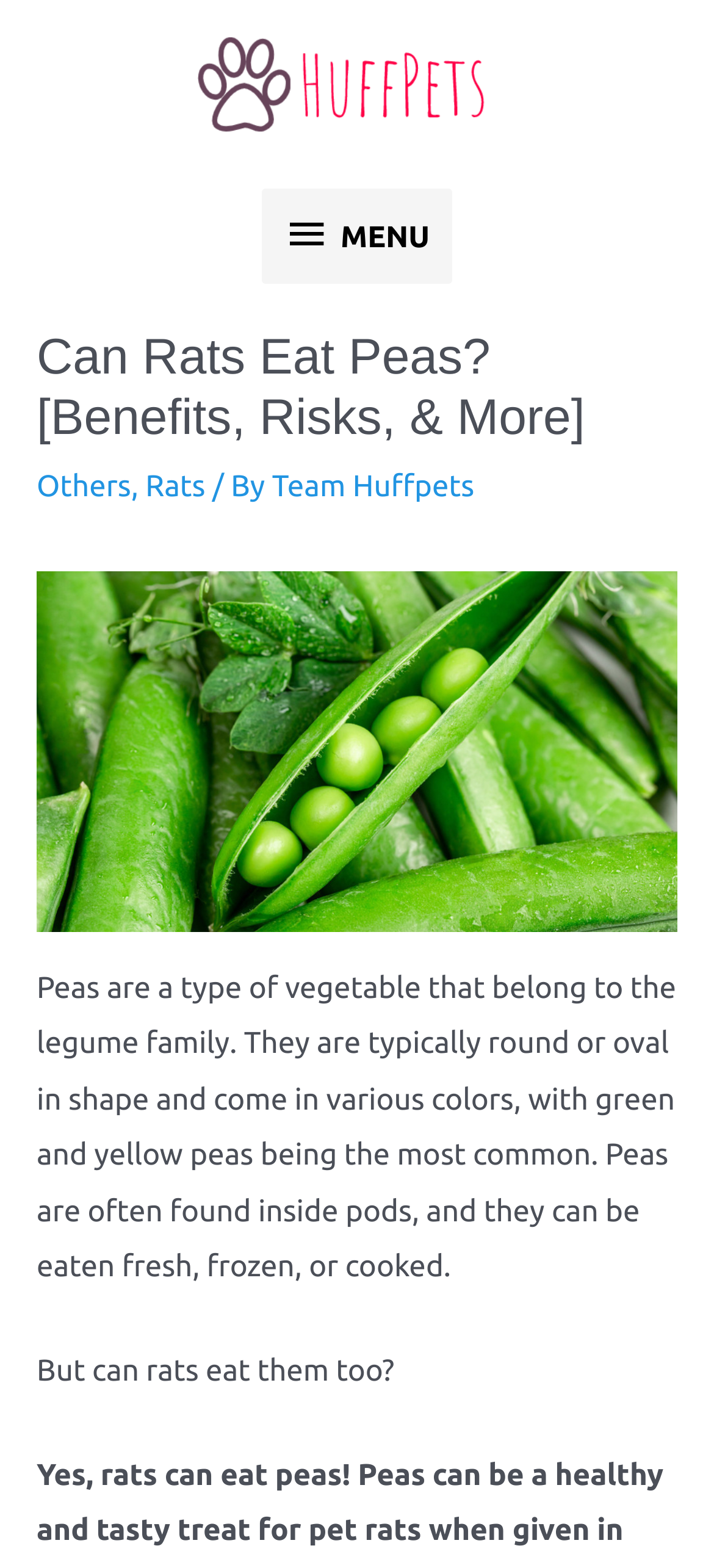Answer the question in one word or a short phrase:
What is the purpose of the 'MENU' button?

To control primary menu